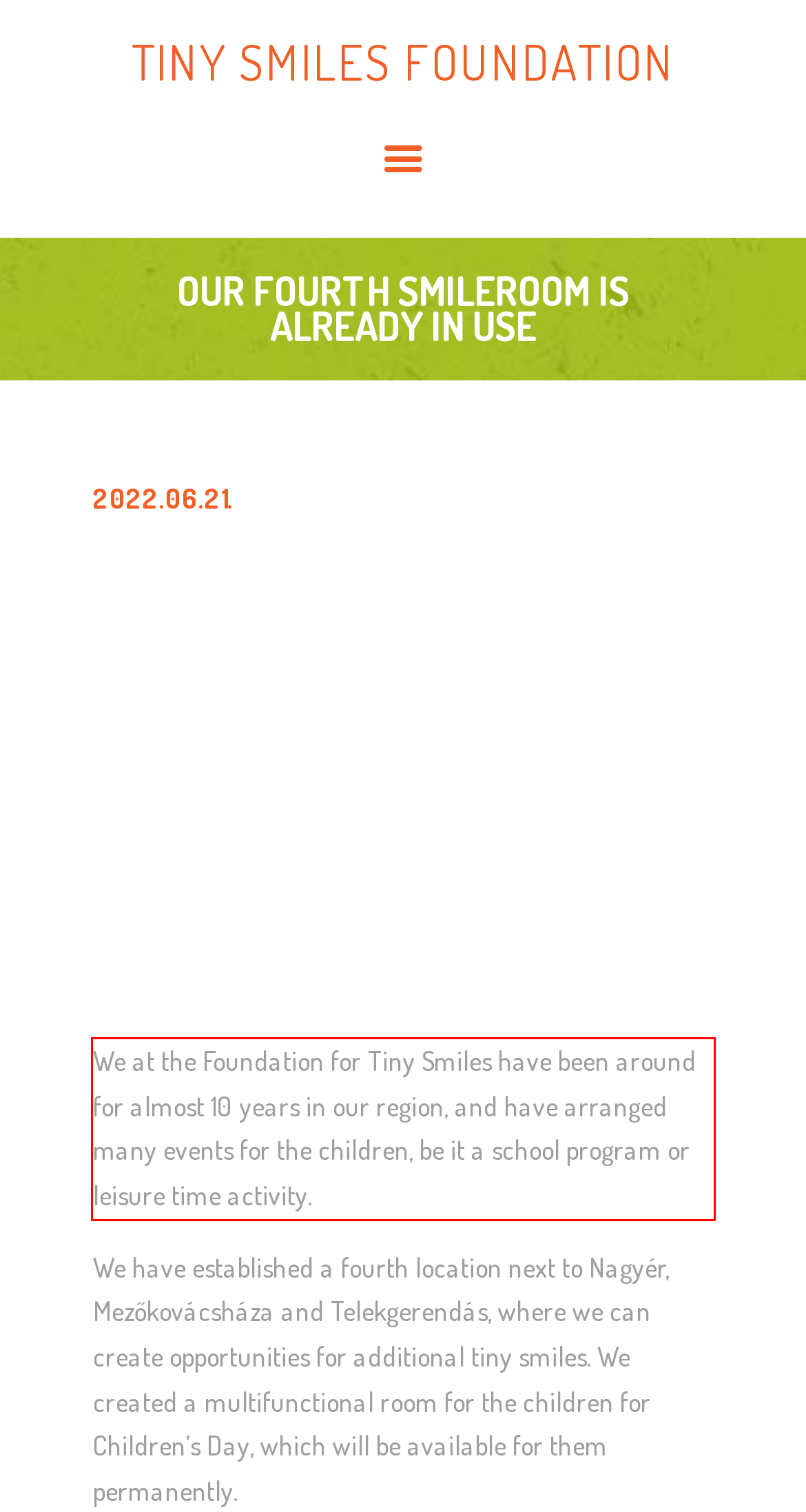Please perform OCR on the UI element surrounded by the red bounding box in the given webpage screenshot and extract its text content.

We at the Foundation for Tiny Smiles have been around for almost 10 years in our region, and have arranged many events for the children, be it a school program or leisure time activity.